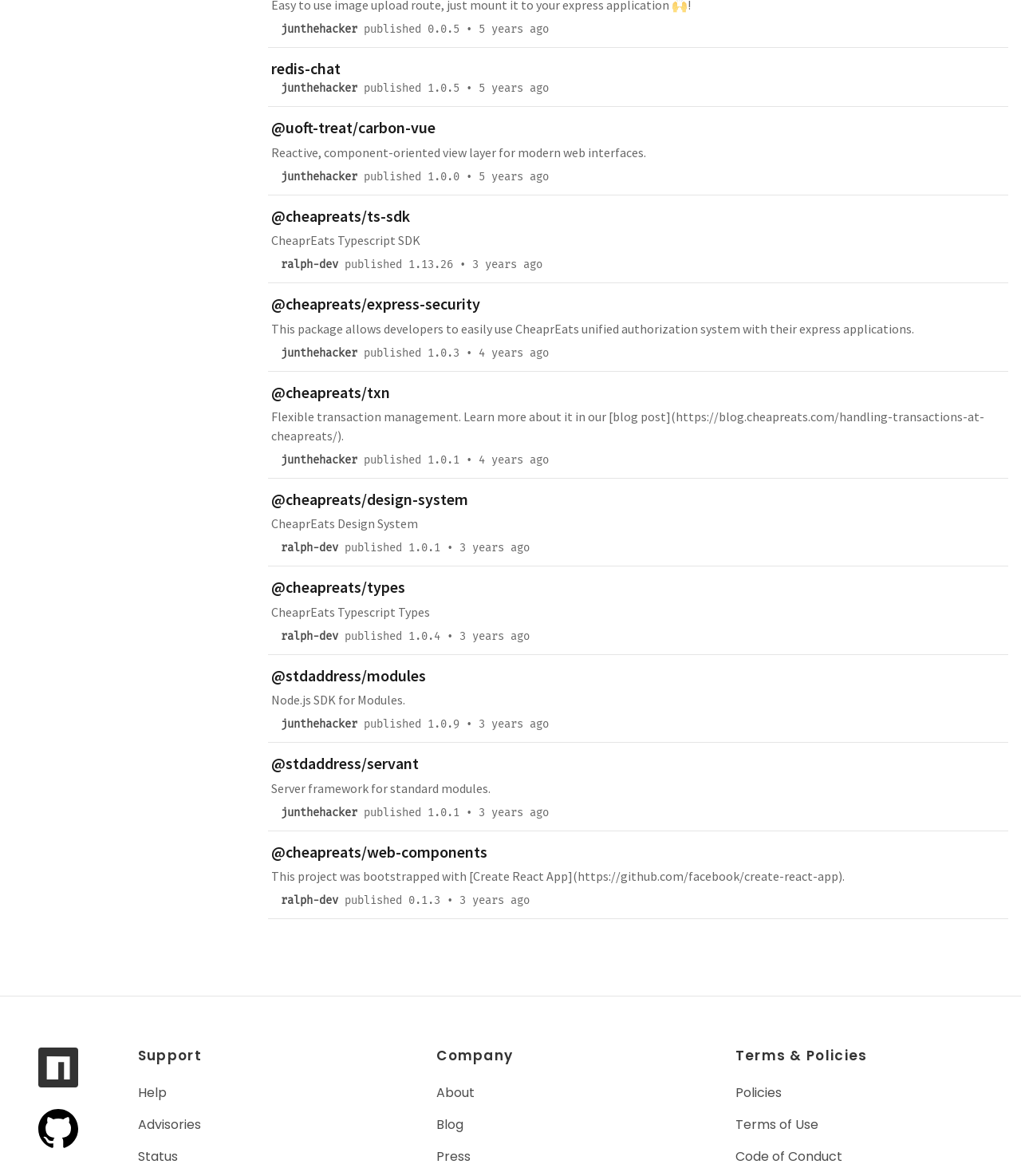Provide the bounding box coordinates of the UI element that matches the description: "ralph-dev".

[0.269, 0.534, 0.338, 0.548]